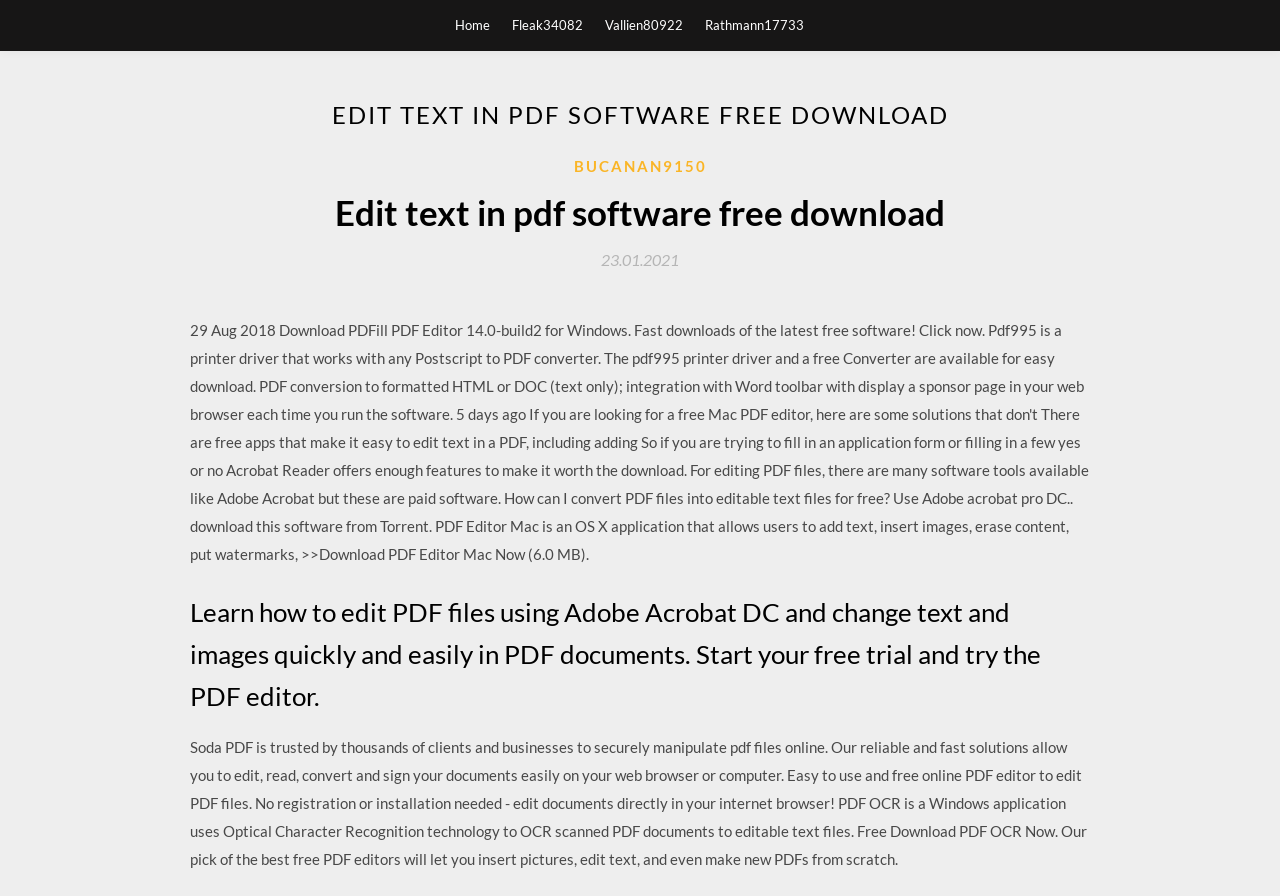Can you find and generate the webpage's heading?

EDIT TEXT IN PDF SOFTWARE FREE DOWNLOAD